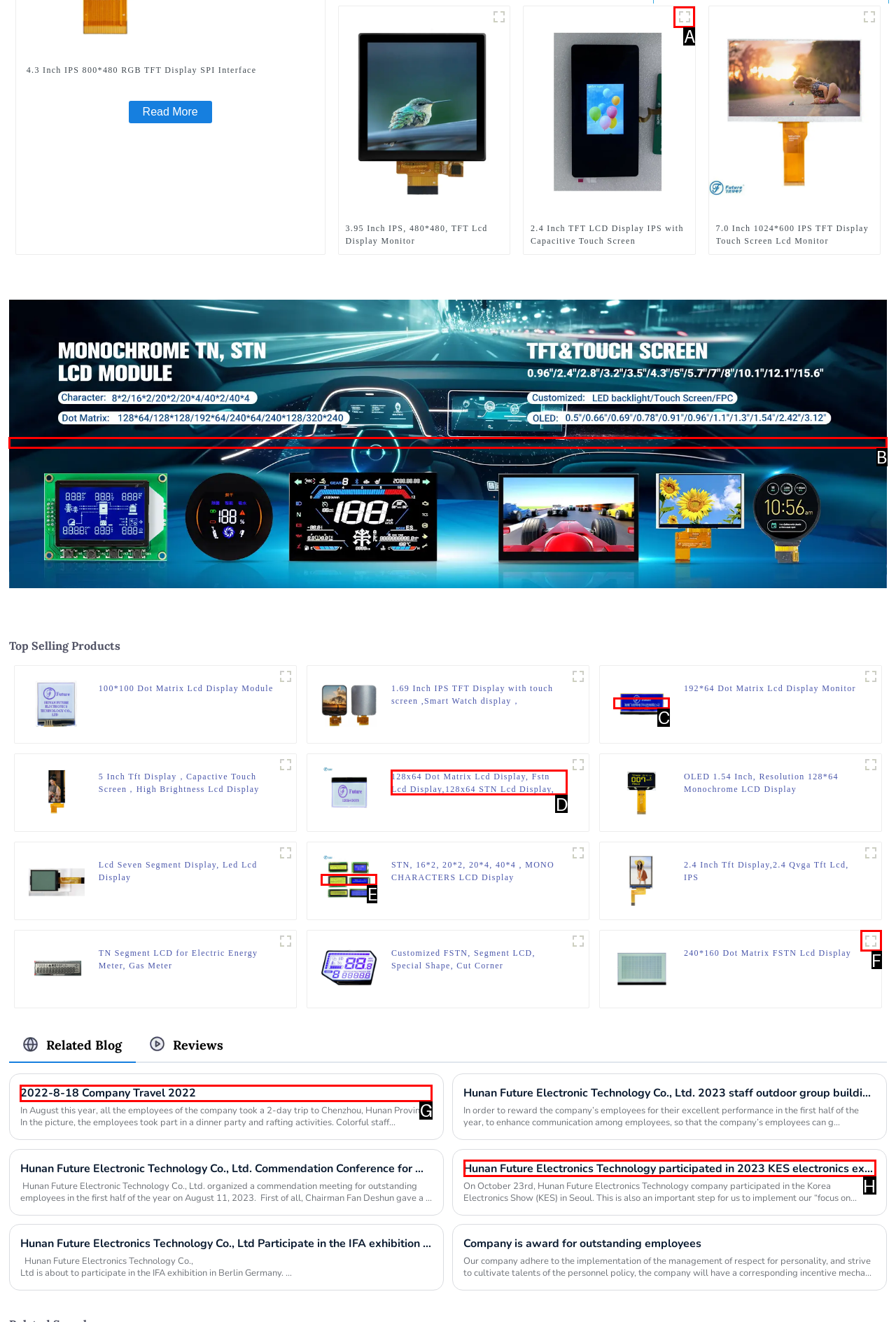Given the description: title="11", choose the HTML element that matches it. Indicate your answer with the letter of the option.

A